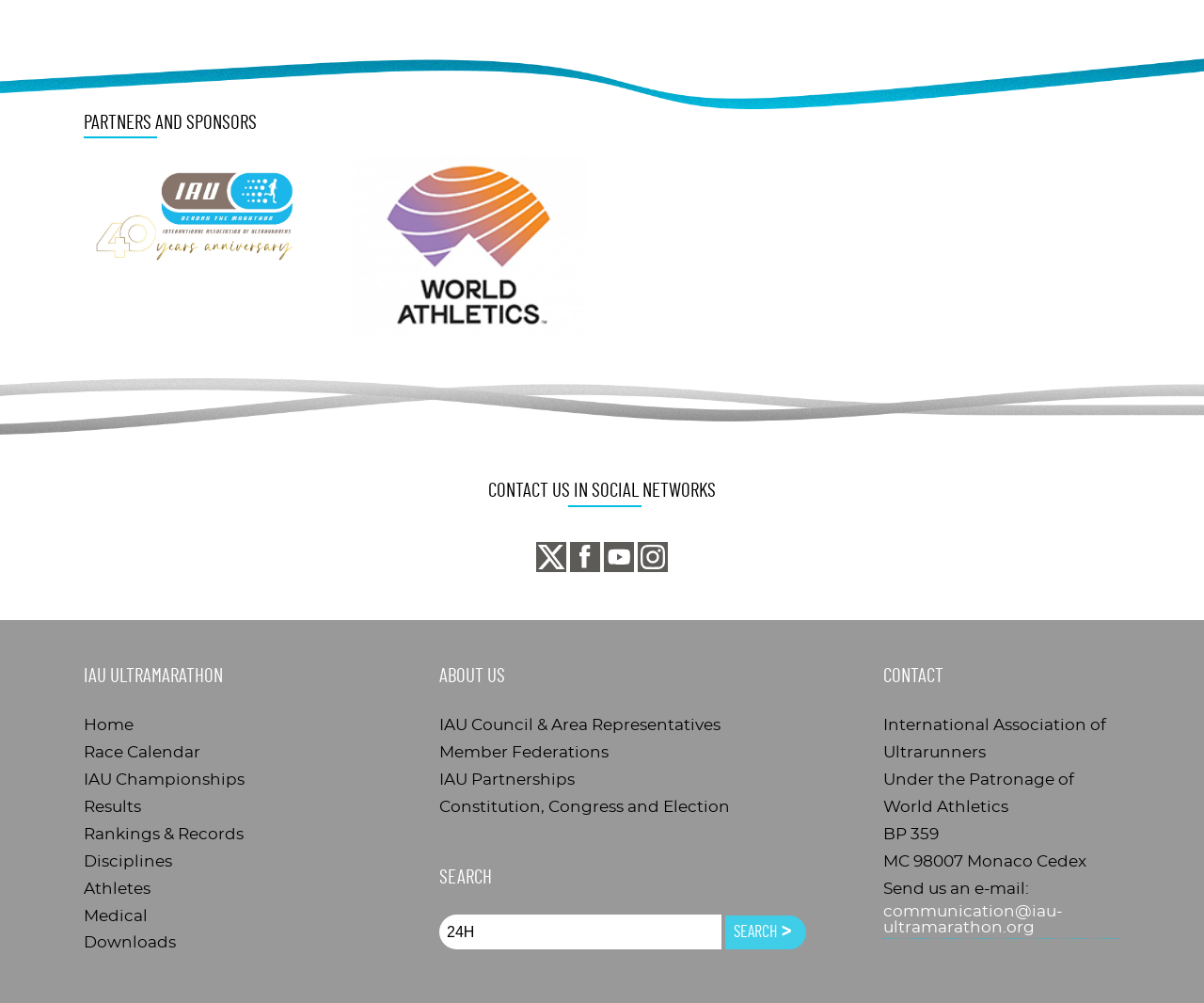How many headings are on the webpage?
We need a detailed and meticulous answer to the question.

I counted the number of headings on the webpage, which are 'PARTNERS AND SPONSORS', 'CONTACT US IN SOCIAL NETWORKS', 'IAU ULTRAMARATHON', 'ABOUT US', and 'SEARCH', so there are 5 headings.